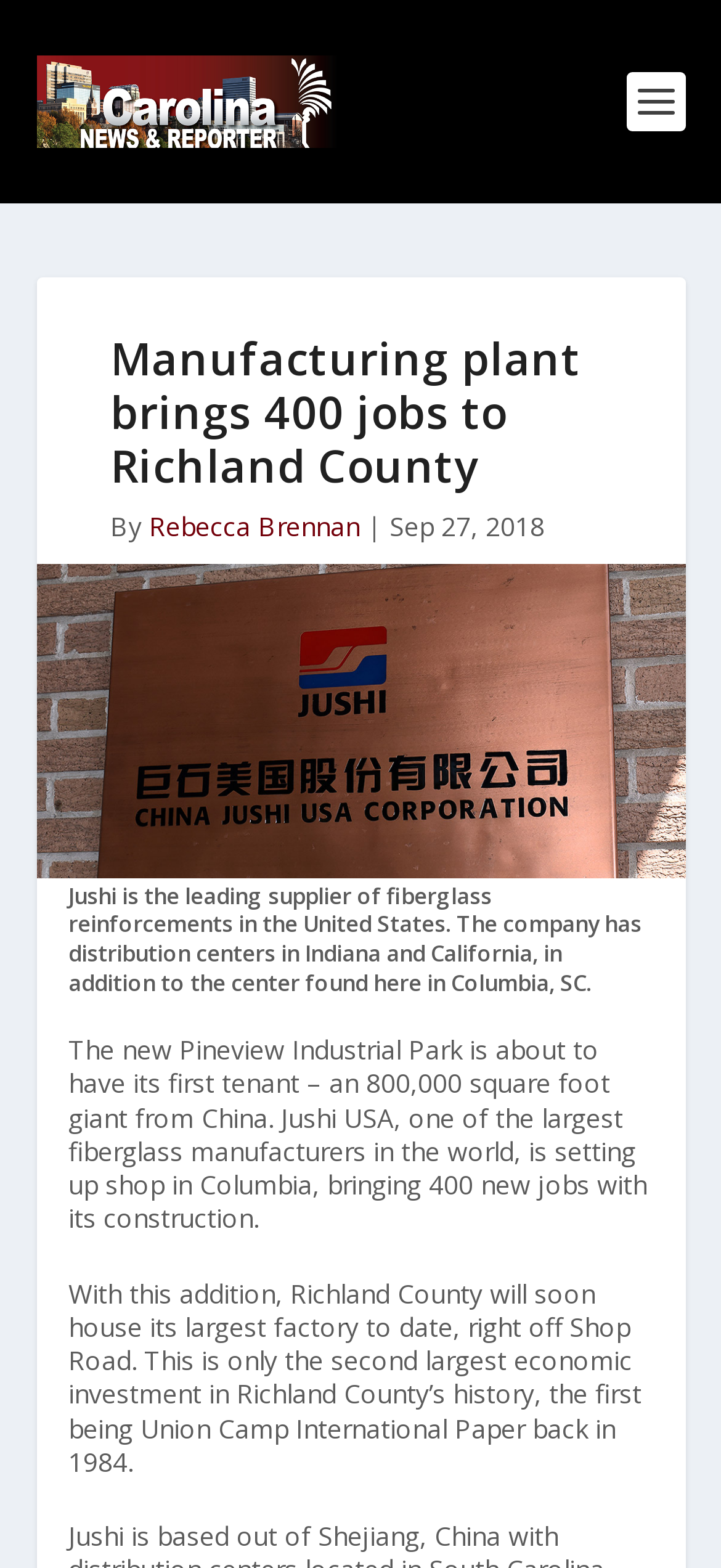Summarize the webpage with intricate details.

The webpage is about a news article titled "Manufacturing plant brings 400 jobs to Richland County" from Carolina News and Reporter. At the top left, there is a link to the news organization, accompanied by an image with the same name. Below this, there is a heading with the article title, followed by the author's name, "Rebecca Brennan", and the publication date, "Sep 27, 2018".

To the right of the heading, there is a large image related to the article. Below this image, there are three paragraphs of text. The first paragraph describes Jushi, a leading supplier of fiberglass reinforcements in the United States, and its distribution centers. The second paragraph announces that Jushi USA is setting up a new factory in Columbia, South Carolina, bringing 400 new jobs to the area. The third paragraph provides more context about the factory, stating that it will be the largest in Richland County and one of the largest economic investments in the county's history.